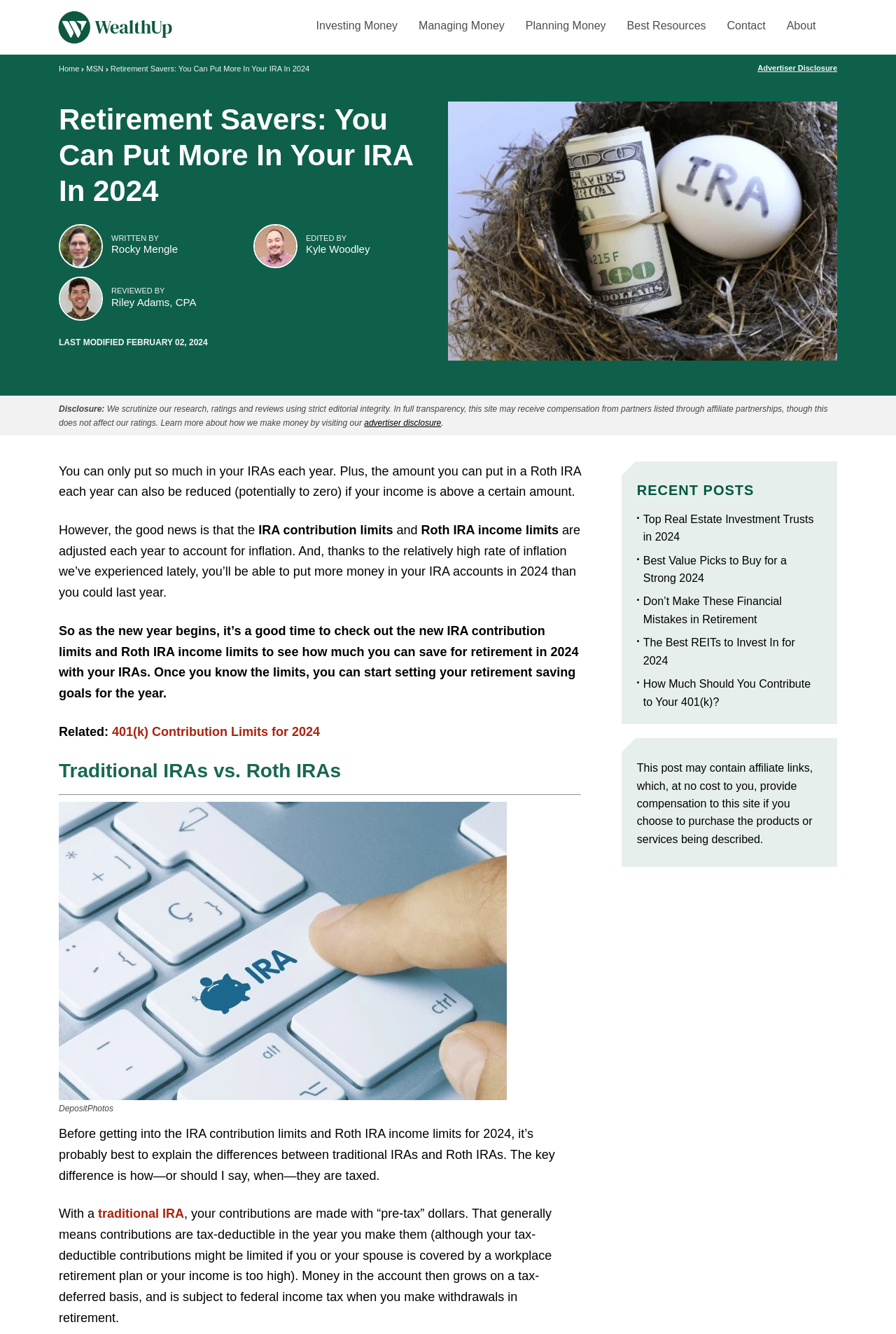What is the difference between traditional IRAs and Roth IRAs?
Look at the screenshot and provide an in-depth answer.

I found the answer by reading the section 'Traditional IRAs vs. Roth IRAs', which explains that the key difference between traditional IRAs and Roth IRAs is how they are taxed. Traditional IRAs are taxed when withdrawals are made in retirement, while Roth IRAs are taxed when contributions are made.